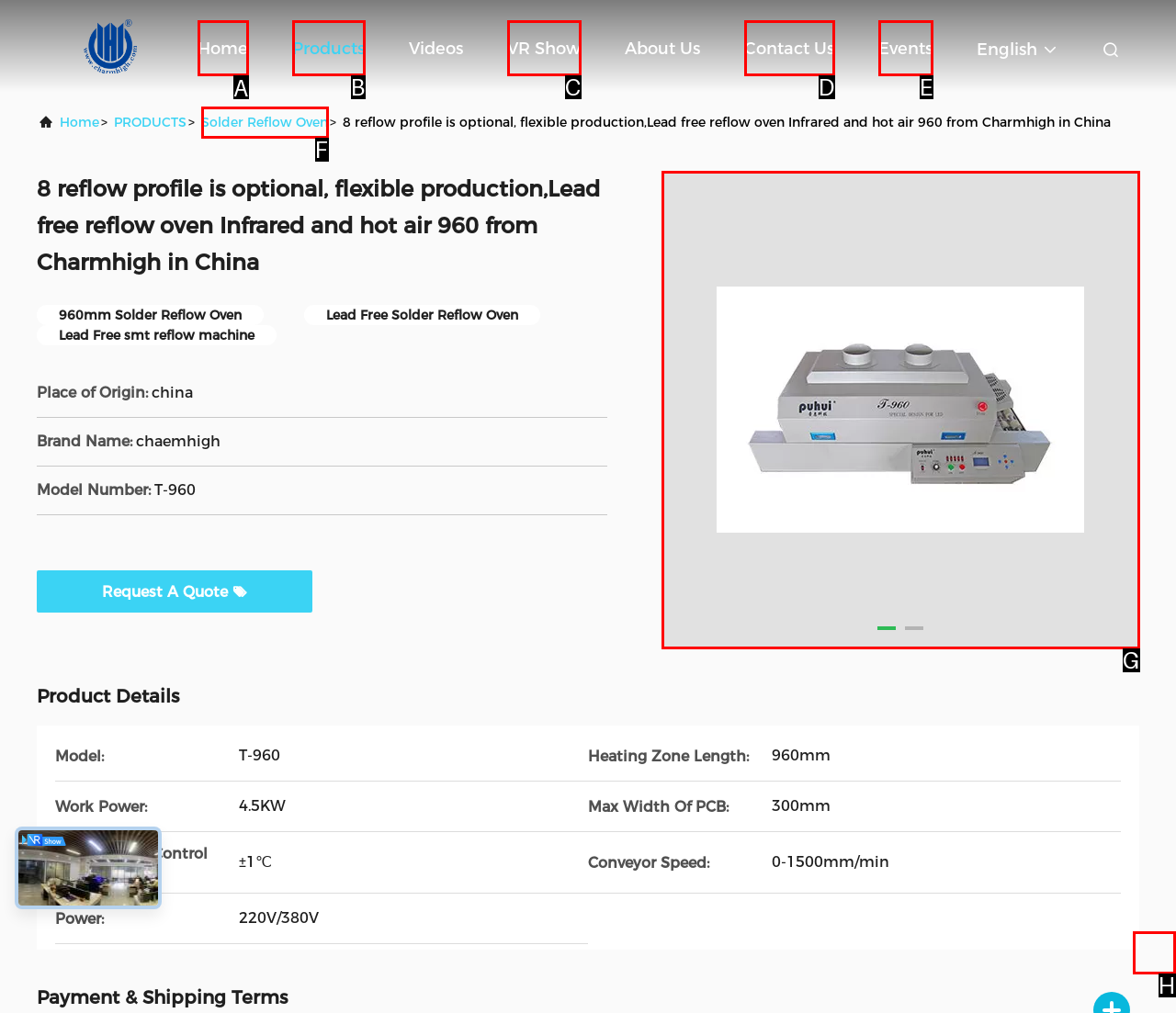Given the task: Click on the 'Home' link, tell me which HTML element to click on.
Answer with the letter of the correct option from the given choices.

A